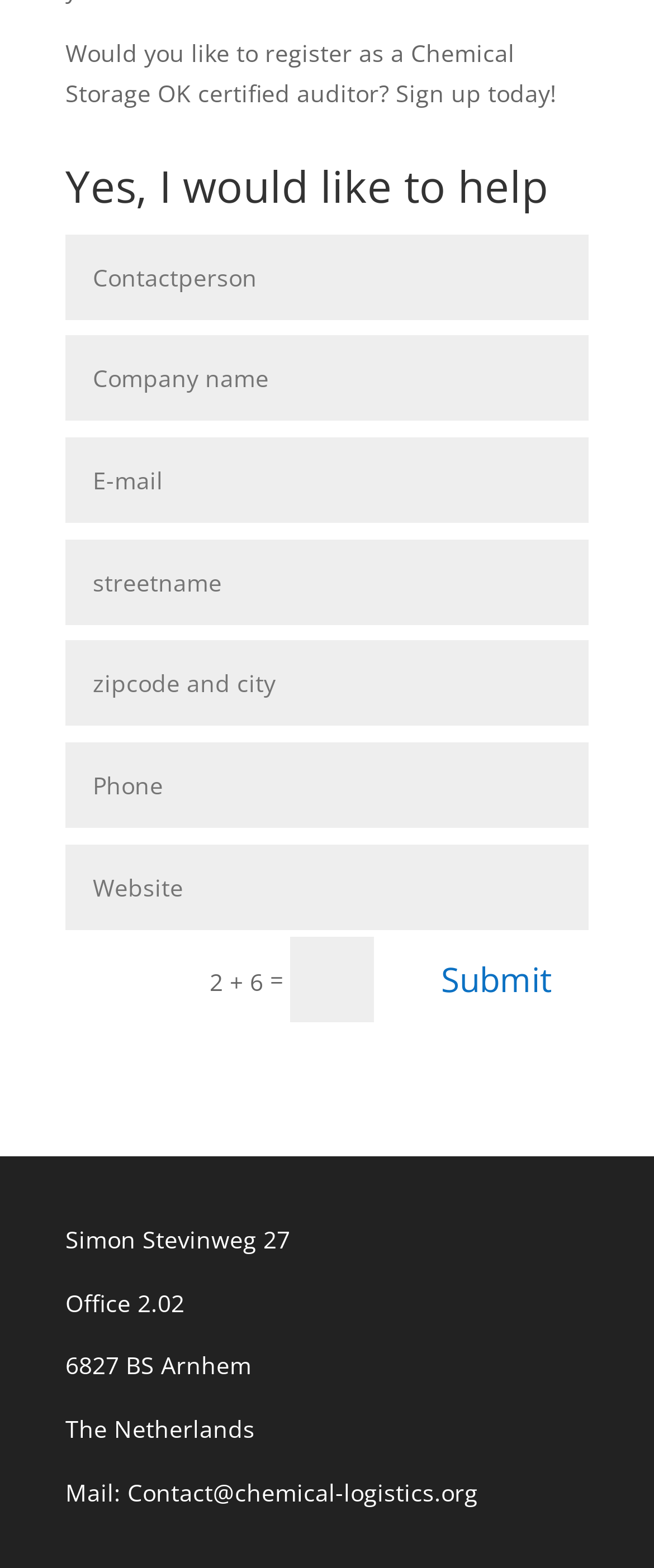Identify the bounding box coordinates of the region that should be clicked to execute the following instruction: "Fill in the second textbox".

[0.101, 0.214, 0.9, 0.269]